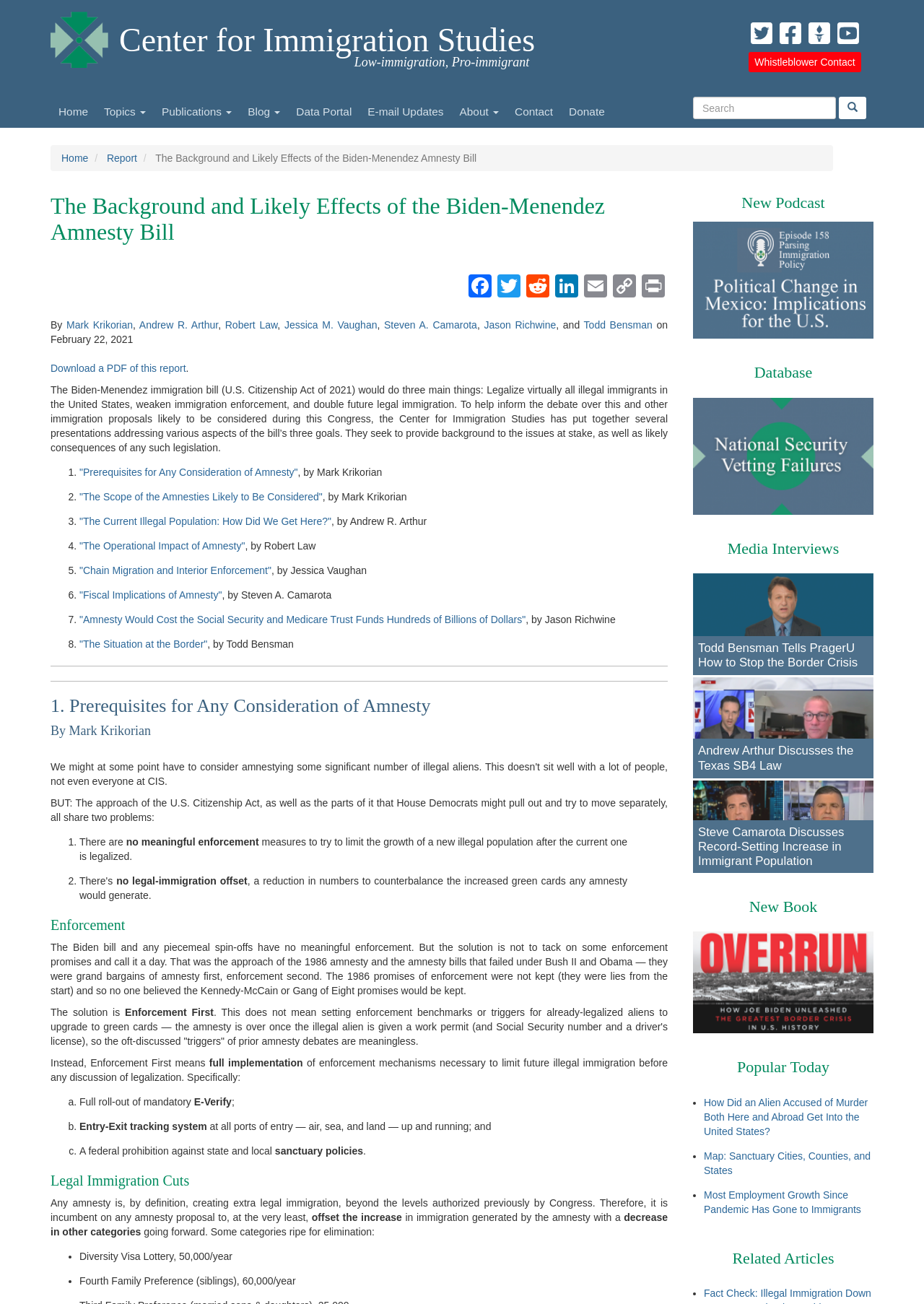Determine the bounding box coordinates of the clickable element to complete this instruction: "Search for something". Provide the coordinates in the format of four float numbers between 0 and 1, [left, top, right, bottom].

[0.75, 0.074, 0.945, 0.092]